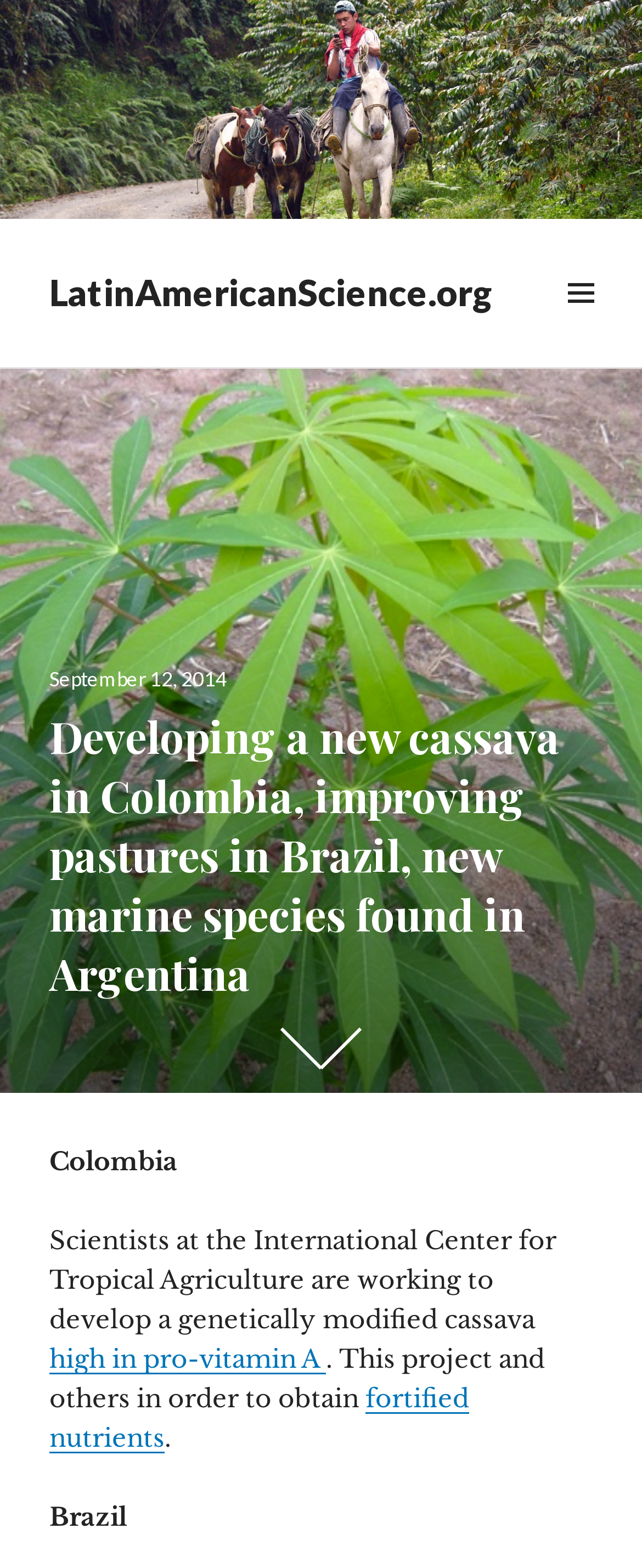Identify the bounding box coordinates of the HTML element based on this description: "Tampa".

None